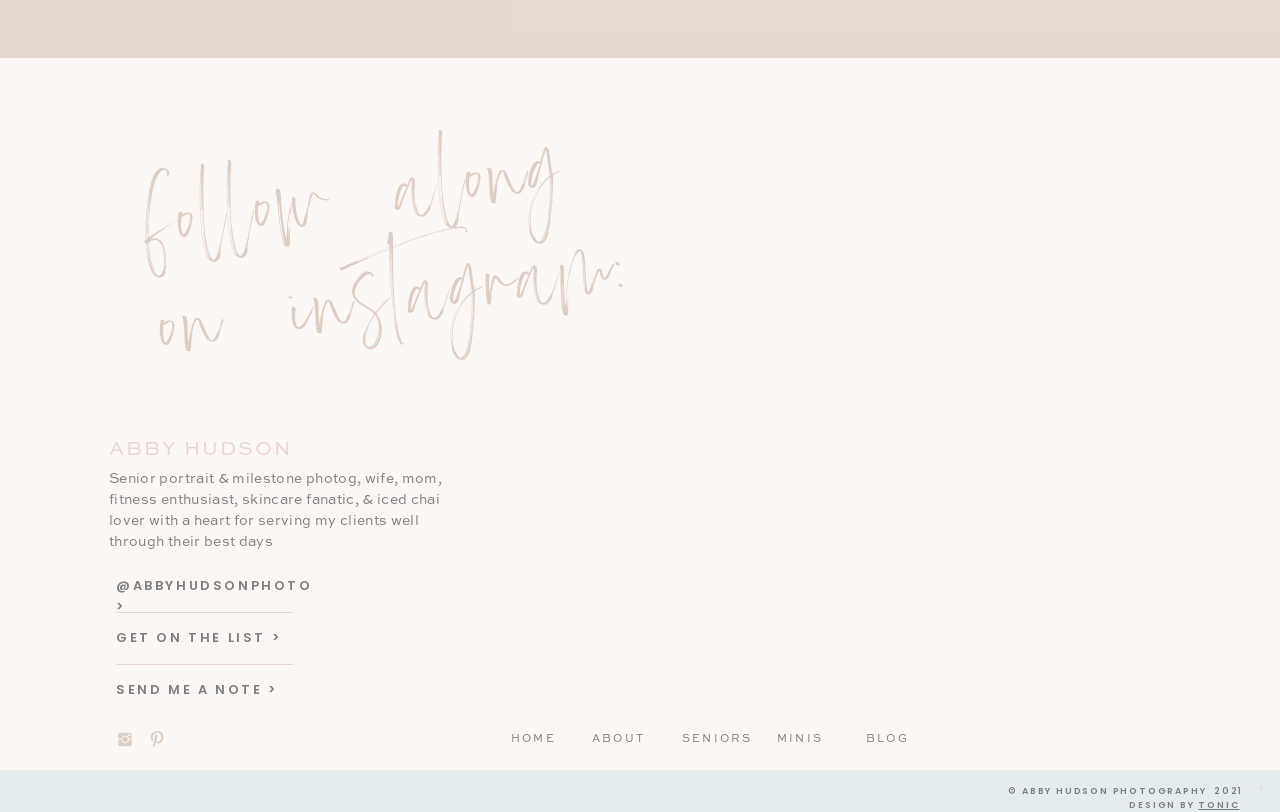Pinpoint the bounding box coordinates of the area that must be clicked to complete this instruction: "Follow Abby Hudson on Instagram".

[0.091, 0.709, 0.252, 0.734]